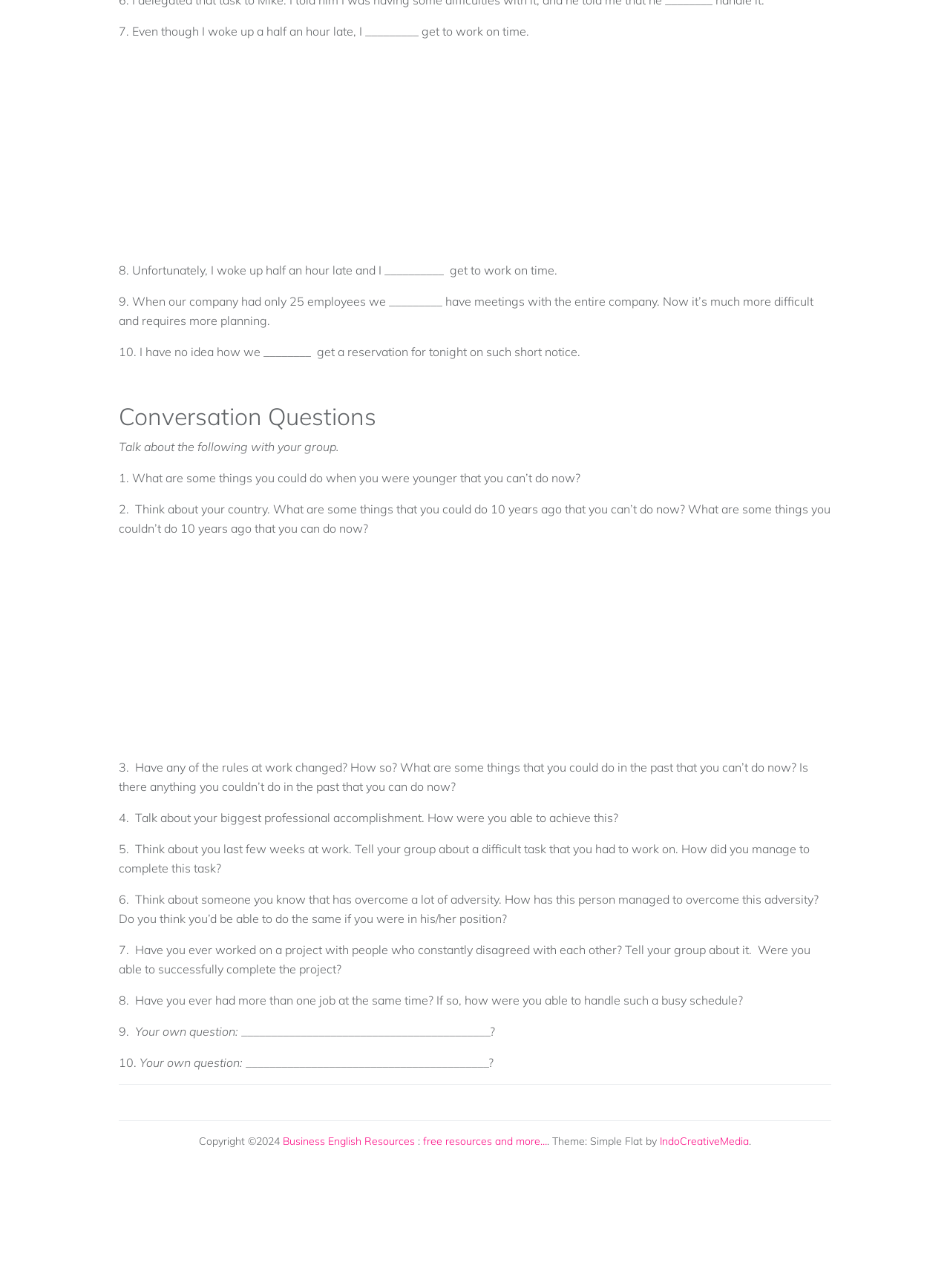What is the purpose of the conversation questions section?
Please respond to the question with a detailed and thorough explanation.

The conversation questions section provides a list of questions that are meant to be discussed in a group setting. The questions are open-ended and encourage participants to share their thoughts and experiences, indicating that the purpose of this section is to facilitate group discussion and conversation.